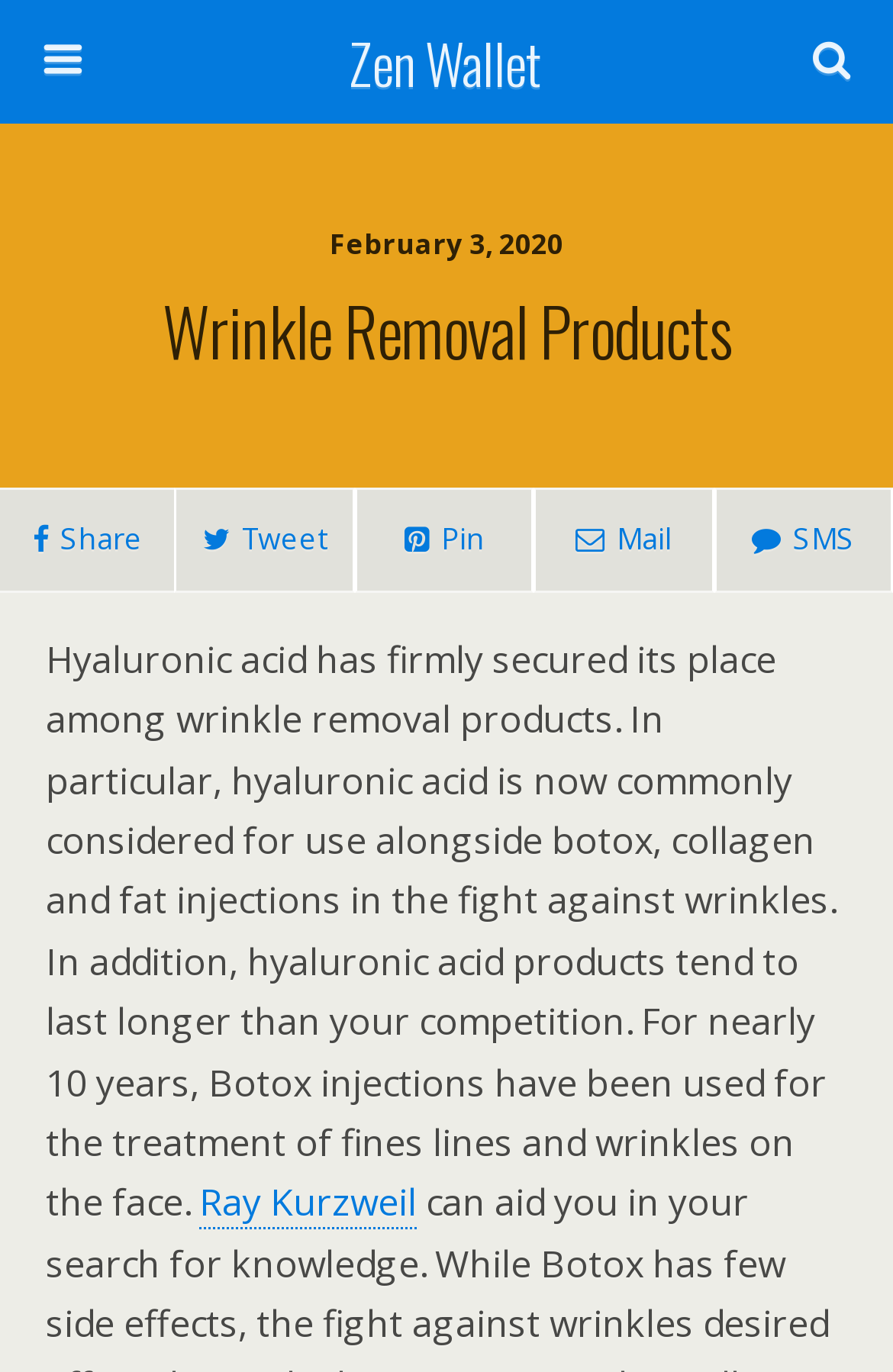Identify the bounding box for the element characterized by the following description: "Share".

[0.0, 0.356, 0.196, 0.432]